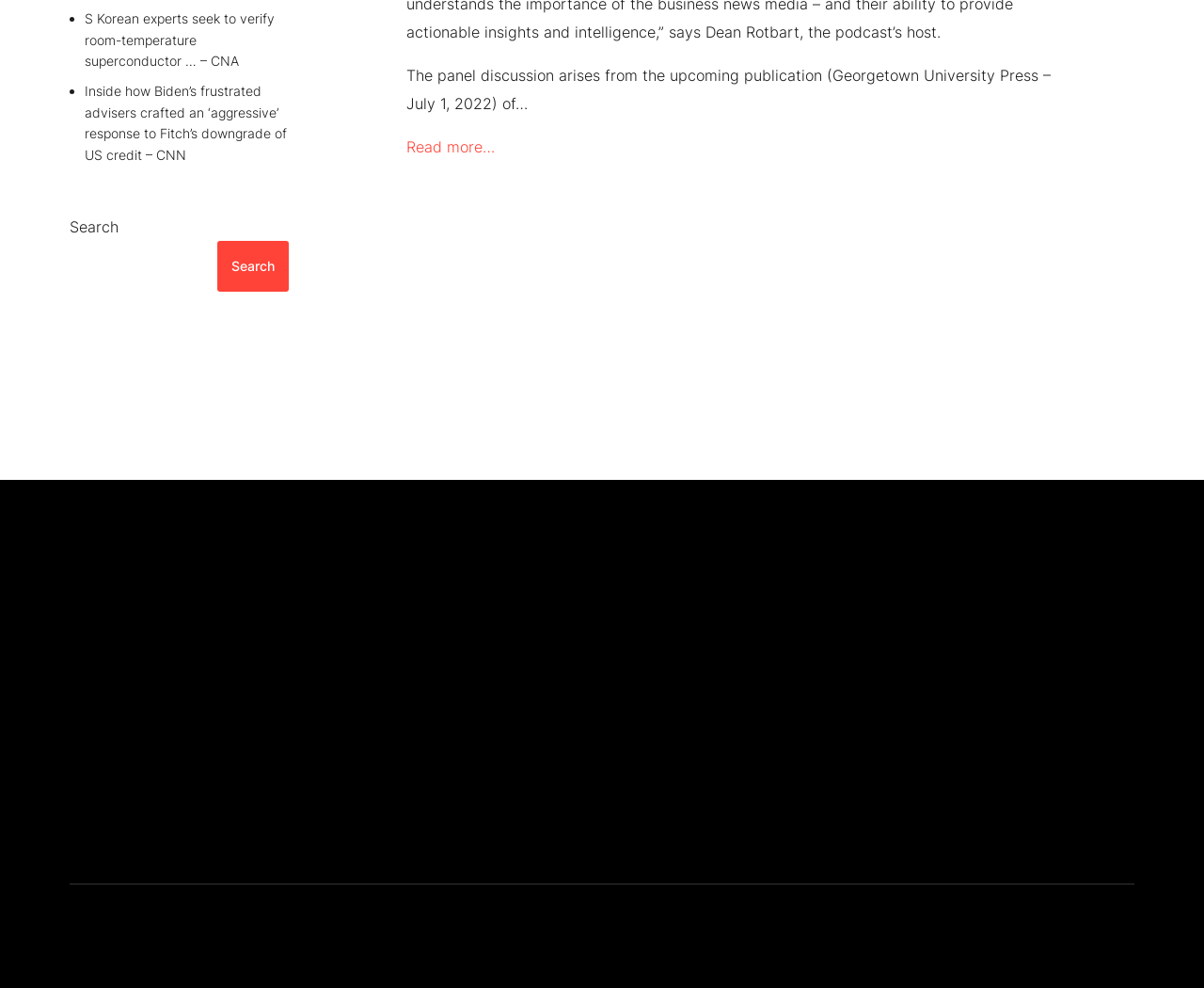Can you provide the bounding box coordinates for the element that should be clicked to implement the instruction: "Search for something"?

[0.058, 0.244, 0.173, 0.295]